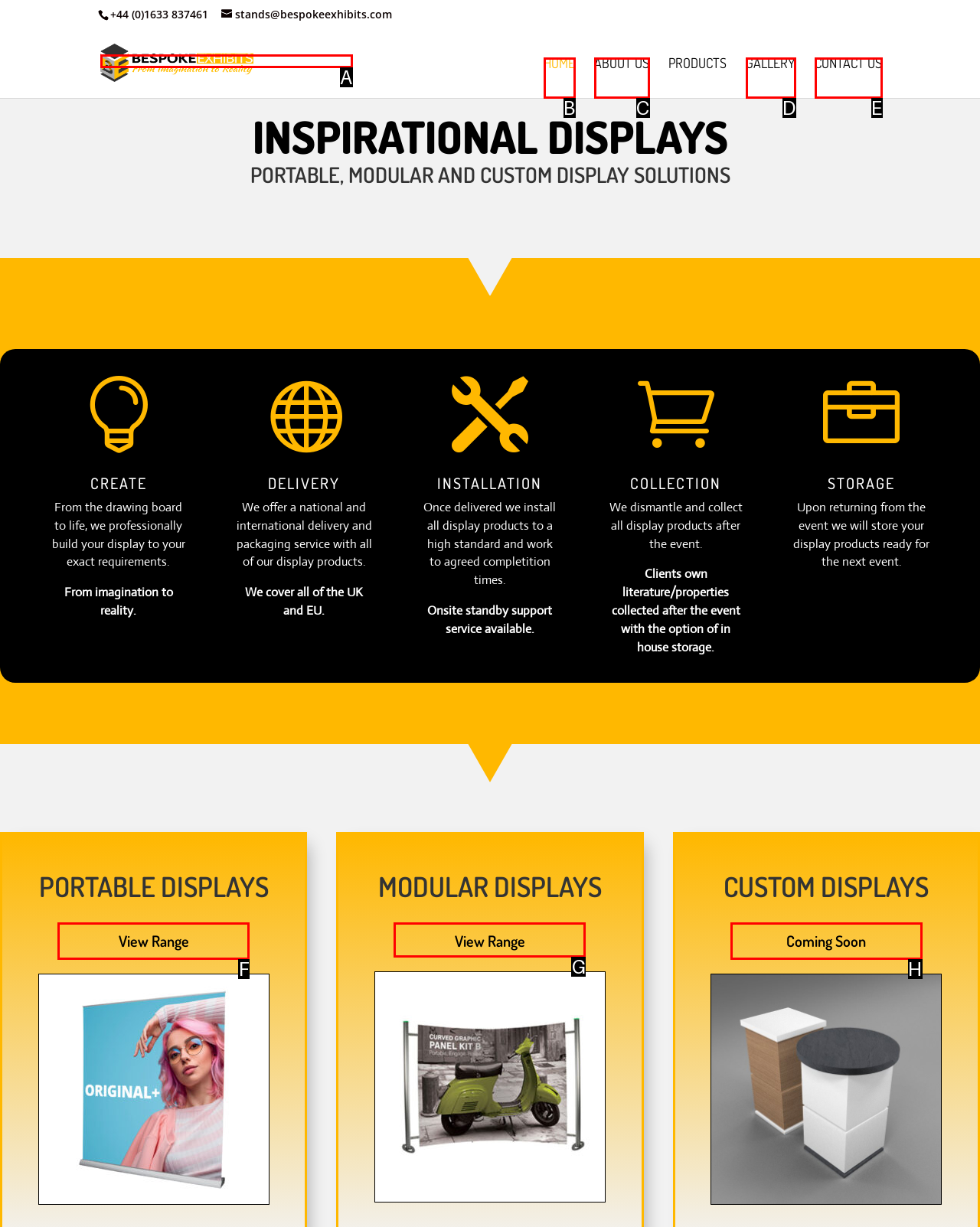Determine the option that best fits the description: Home
Reply with the letter of the correct option directly.

B